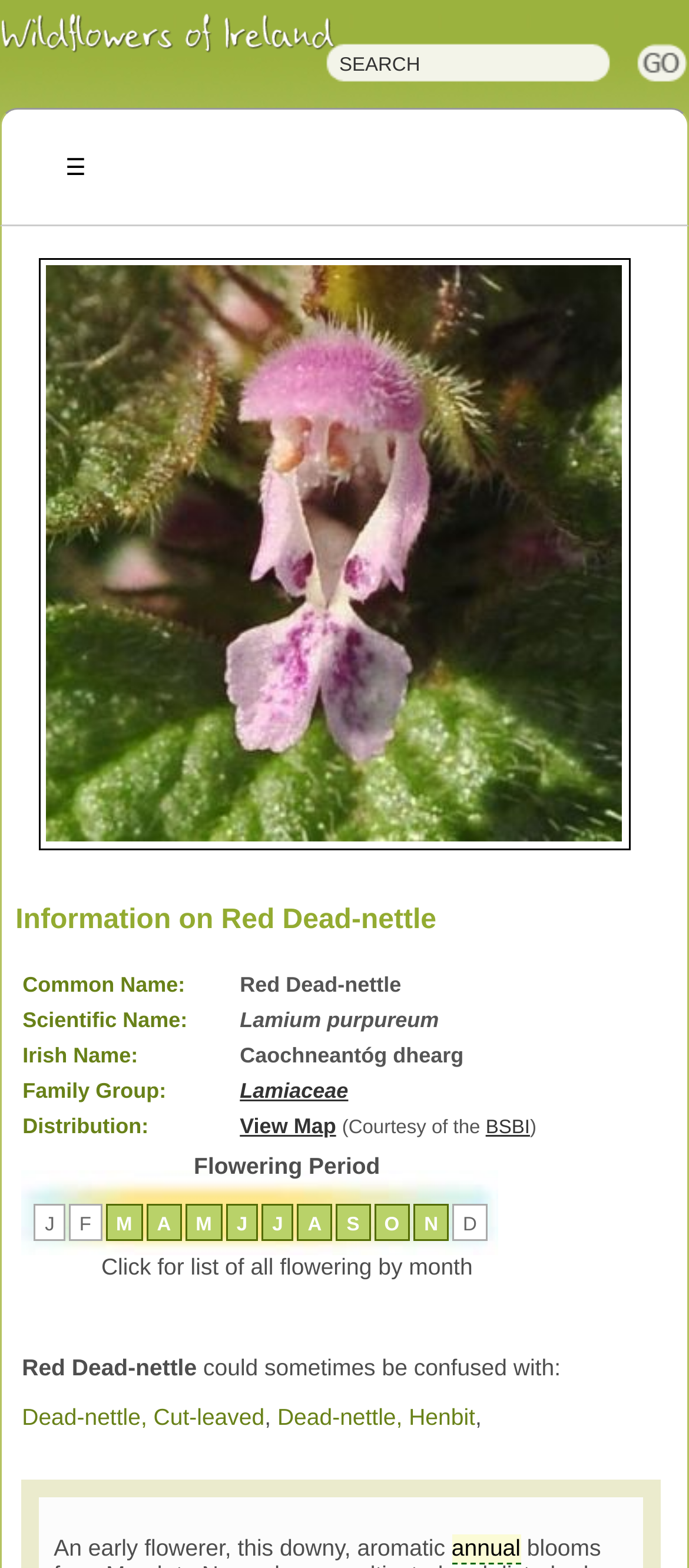What is the flowering period of the wildflower?
Based on the image, answer the question with a single word or brief phrase.

Multiple months